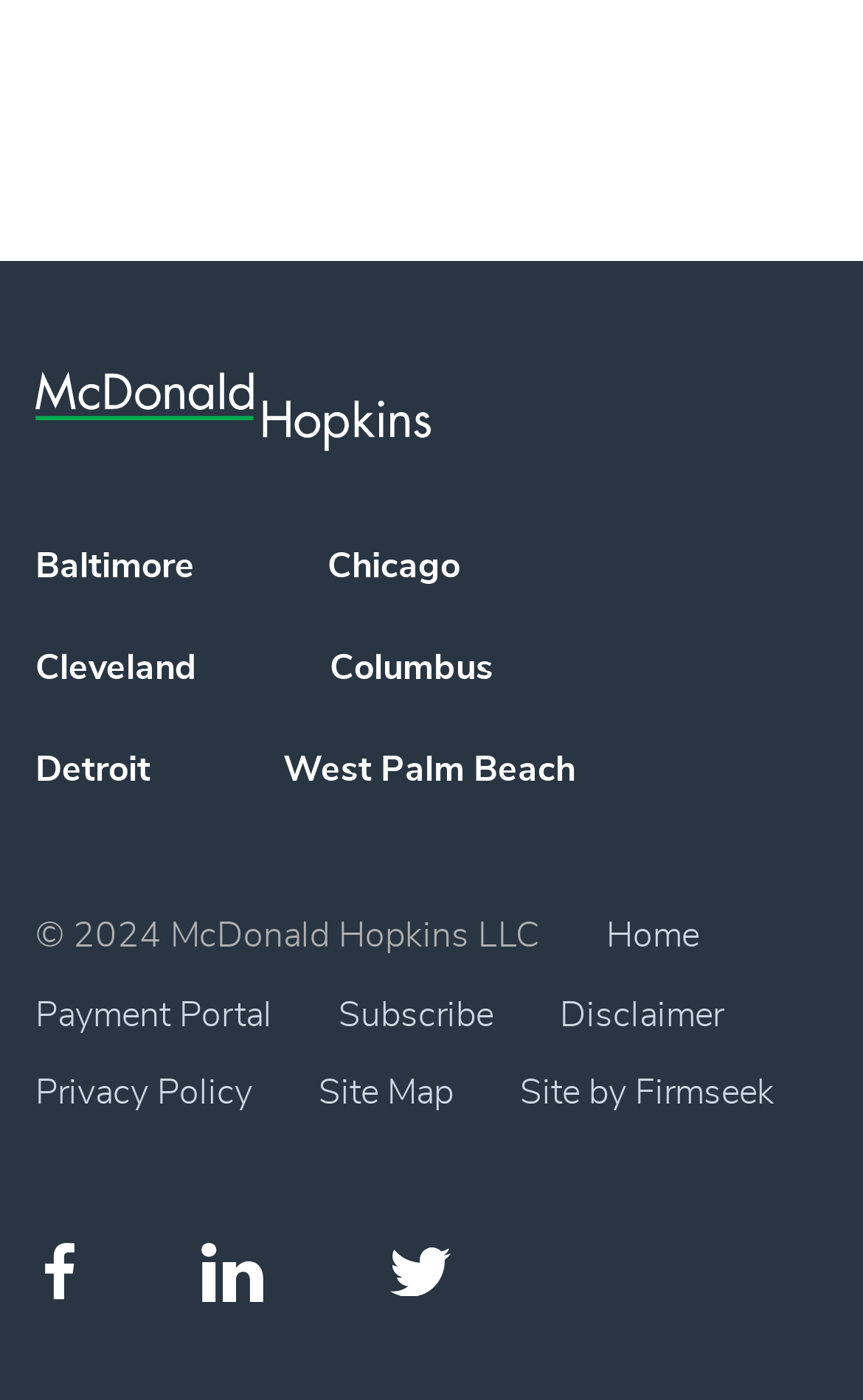Please determine the bounding box coordinates of the section I need to click to accomplish this instruction: "View Disclaimer".

[0.649, 0.712, 0.838, 0.737]